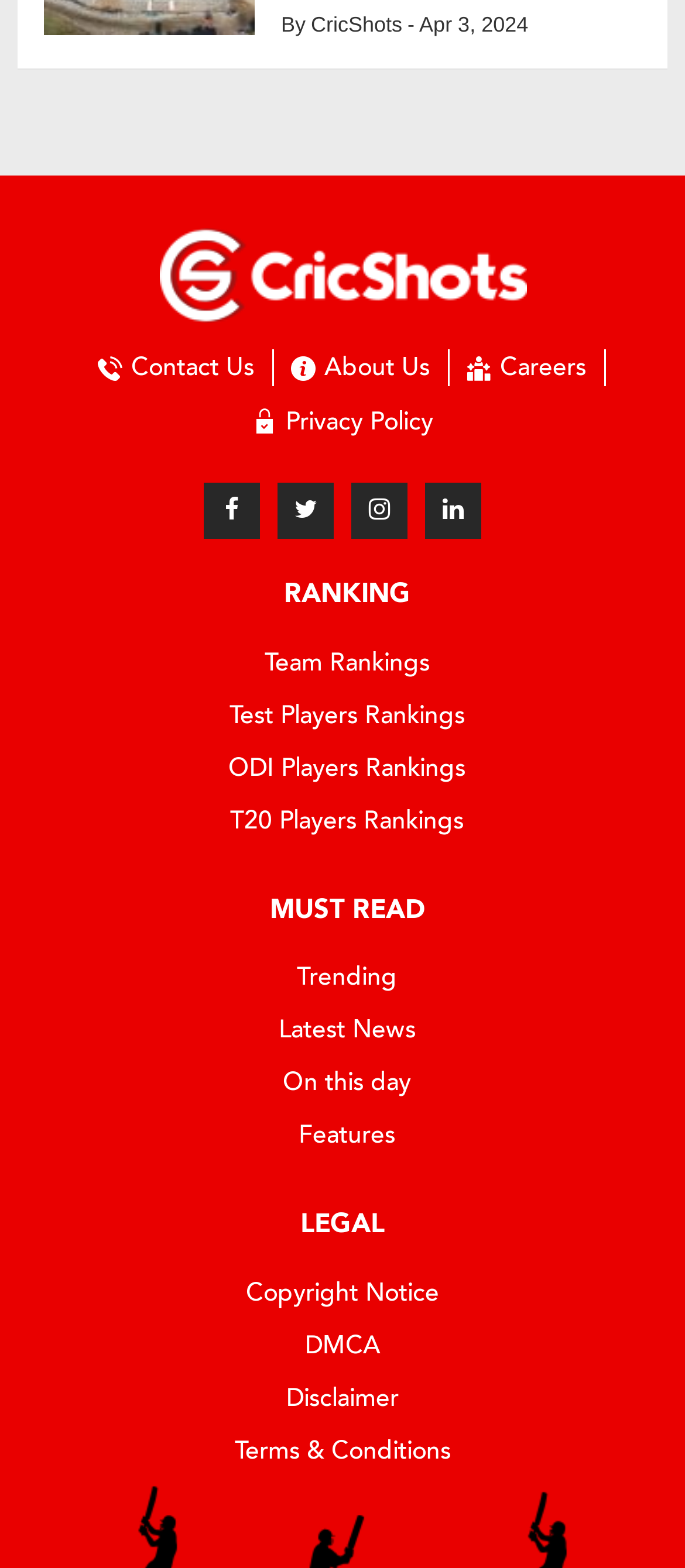Please identify the bounding box coordinates of the clickable element to fulfill the following instruction: "View the Disclaimer". The coordinates should be four float numbers between 0 and 1, i.e., [left, top, right, bottom].

[0.026, 0.88, 0.974, 0.903]